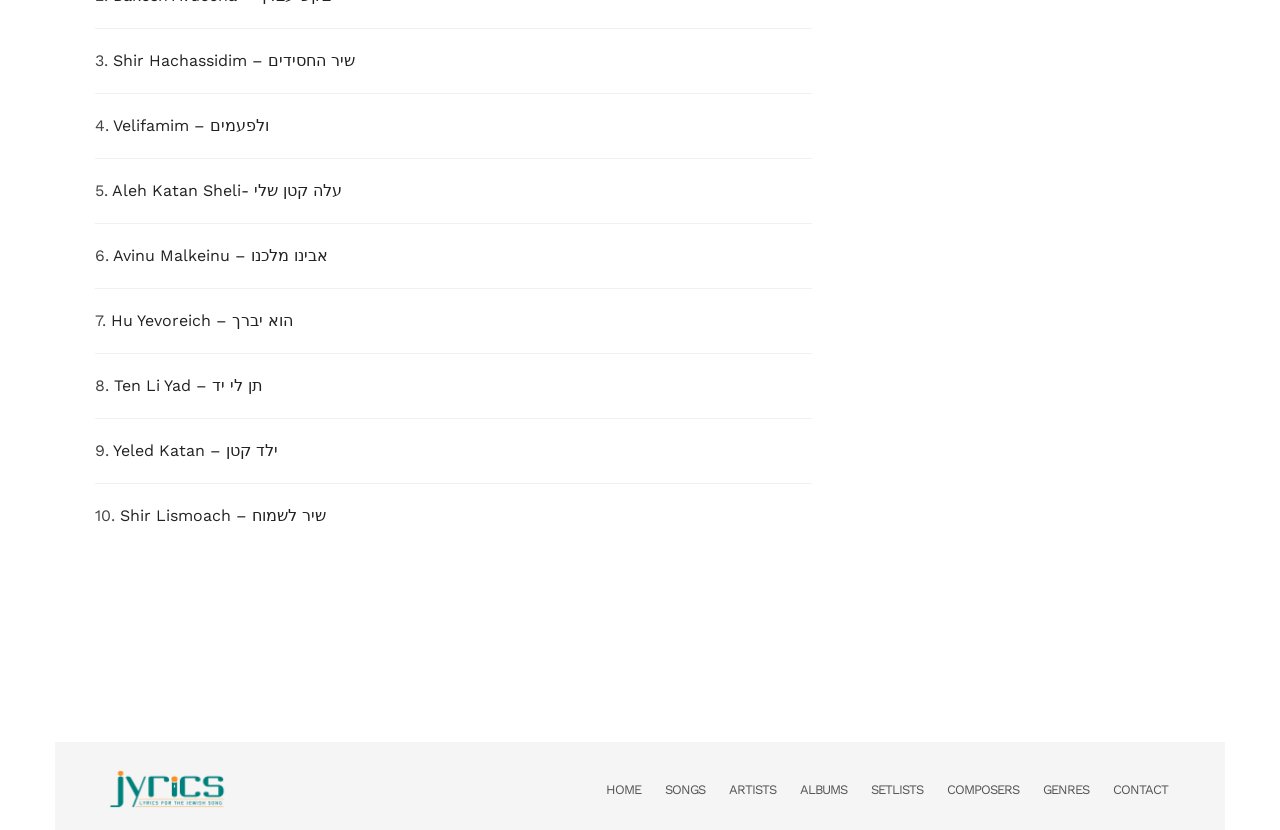How many navigation links are at the bottom of the webpage?
Deliver a detailed and extensive answer to the question.

I examined the links at the bottom of the webpage and counted 8 navigation links, including 'HOME', 'SONGS', 'ARTISTS', 'ALBUMS', 'SETLISTS', 'COMPOSERS', 'GENRES', and 'CONTACT'.